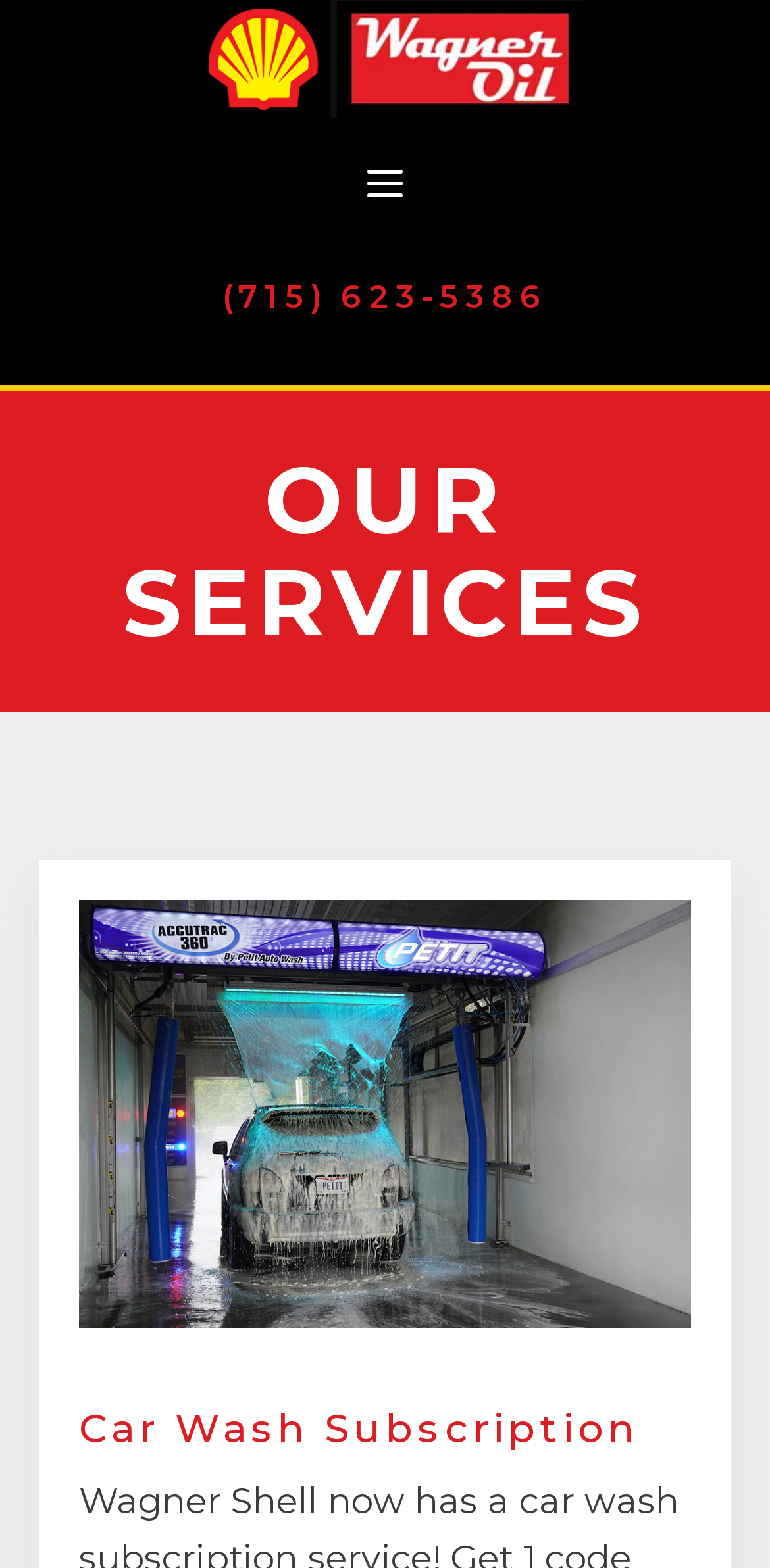Using the provided element description: "(715) 623-5386", identify the bounding box coordinates. The coordinates should be four floats between 0 and 1 in the order [left, top, right, bottom].

[0.196, 0.158, 0.804, 0.22]